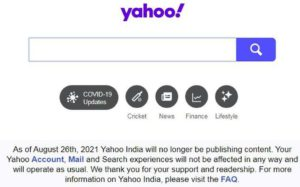Answer the question below in one word or phrase:
What will cease publishing content as of August 26, 2021?

Yahoo India